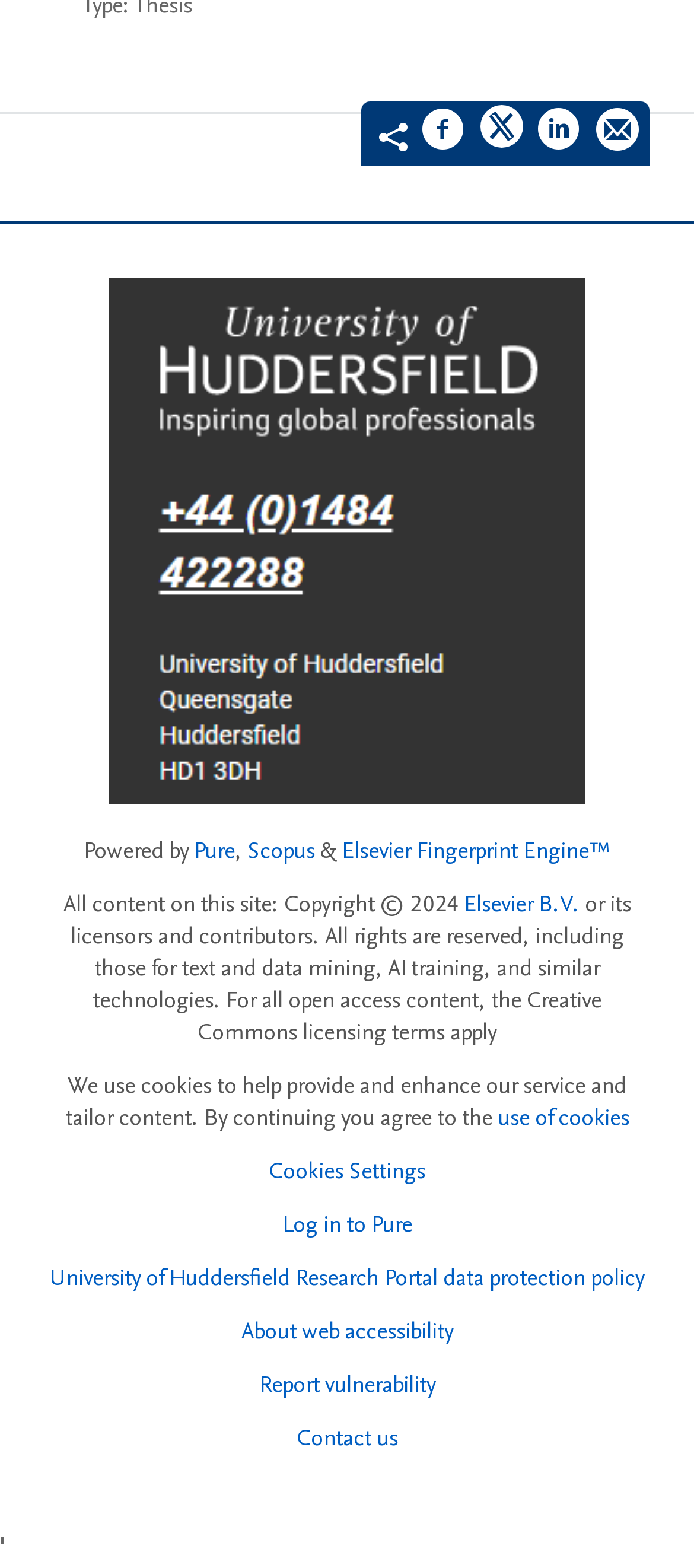What is the name of the university?
Respond with a short answer, either a single word or a phrase, based on the image.

University of Huddersfield